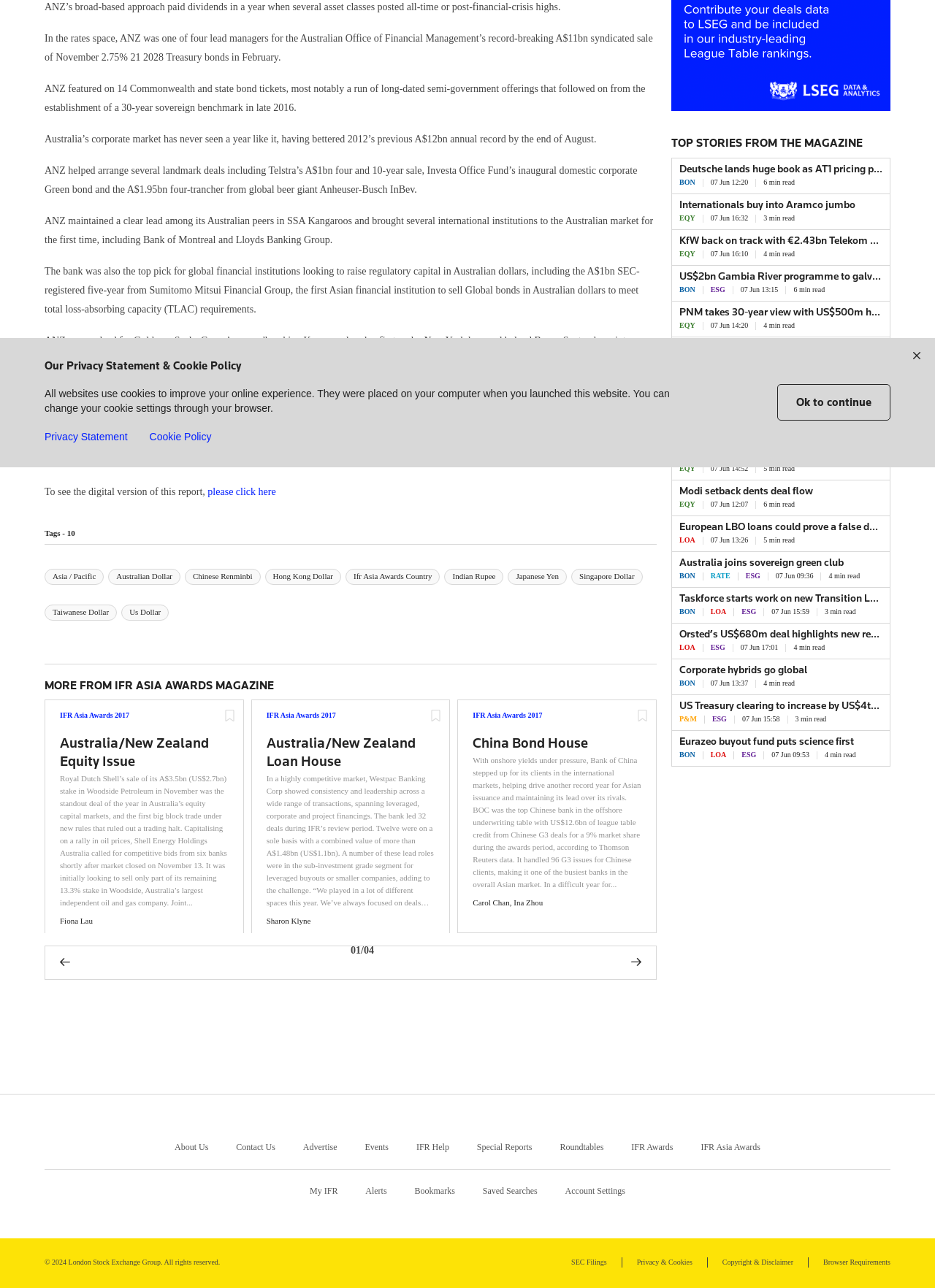From the given element description: "Top Stories from the Magazine", find the bounding box for the UI element. Provide the coordinates as four float numbers between 0 and 1, in the order [left, top, right, bottom].

[0.718, 0.107, 0.952, 0.122]